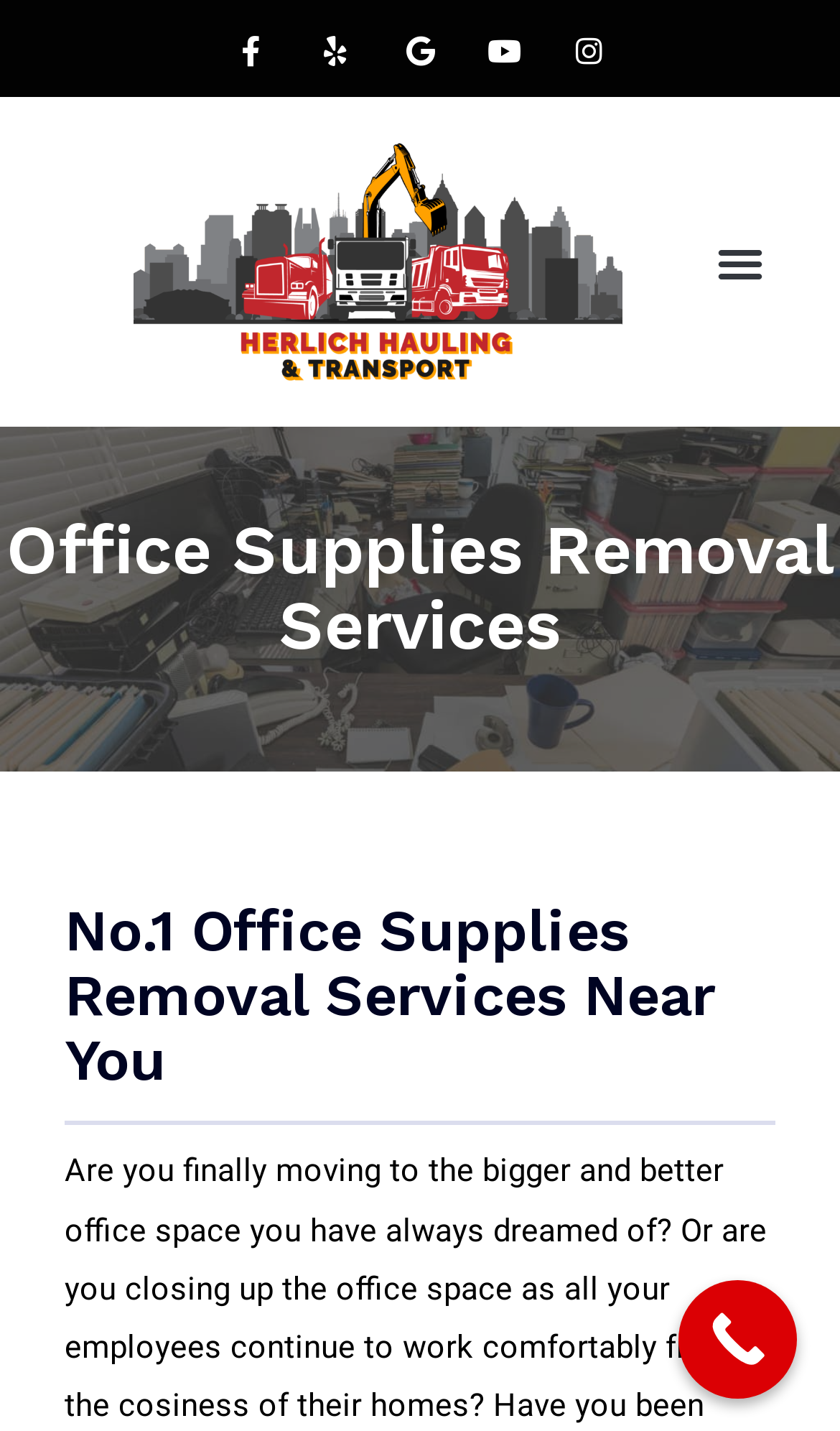Locate the bounding box coordinates of the area where you should click to accomplish the instruction: "View the previous article".

None